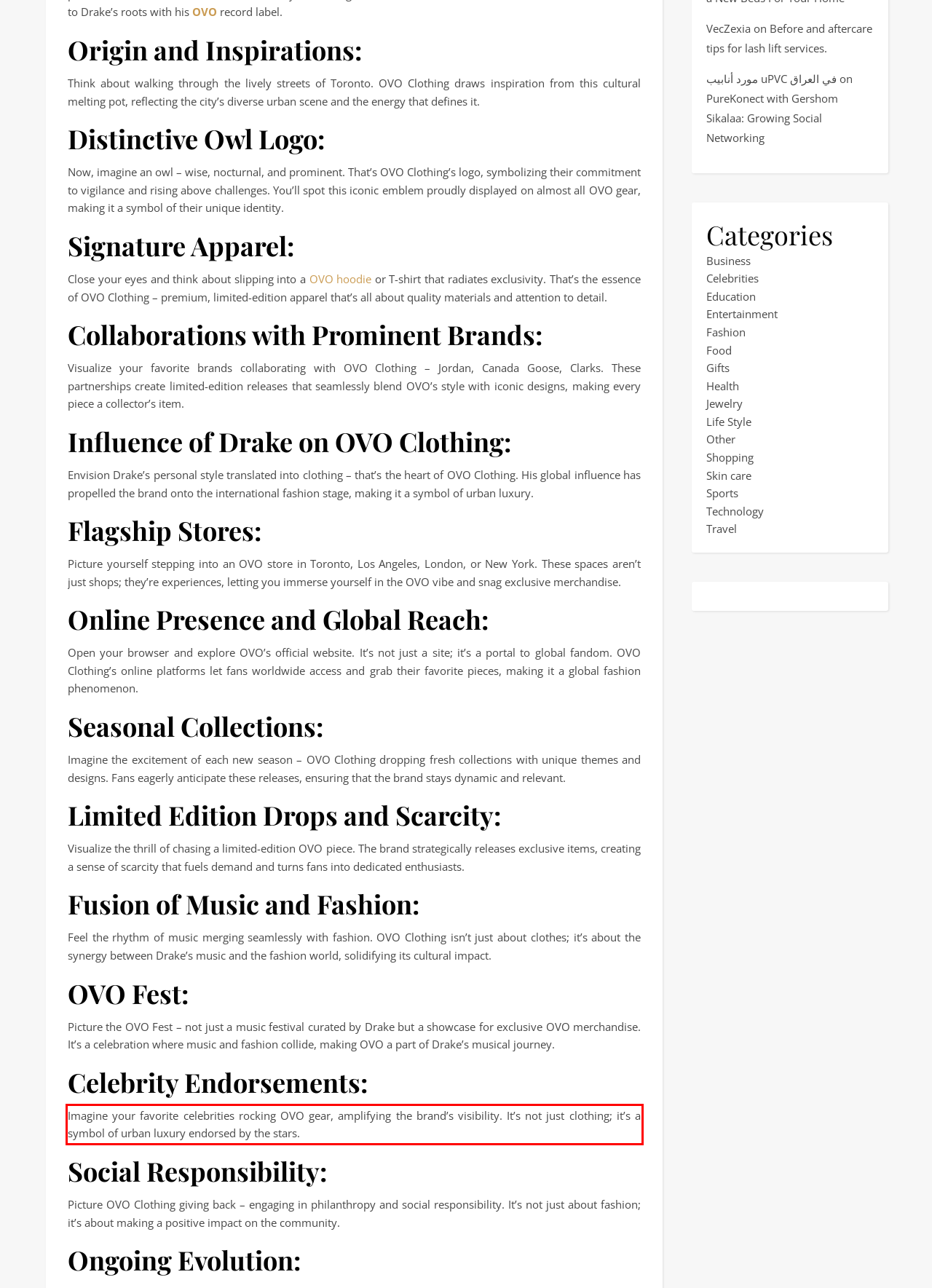Within the screenshot of the webpage, locate the red bounding box and use OCR to identify and provide the text content inside it.

Imagine your favorite celebrities rocking OVO gear, amplifying the brand’s visibility. It’s not just clothing; it’s a symbol of urban luxury endorsed by the stars.